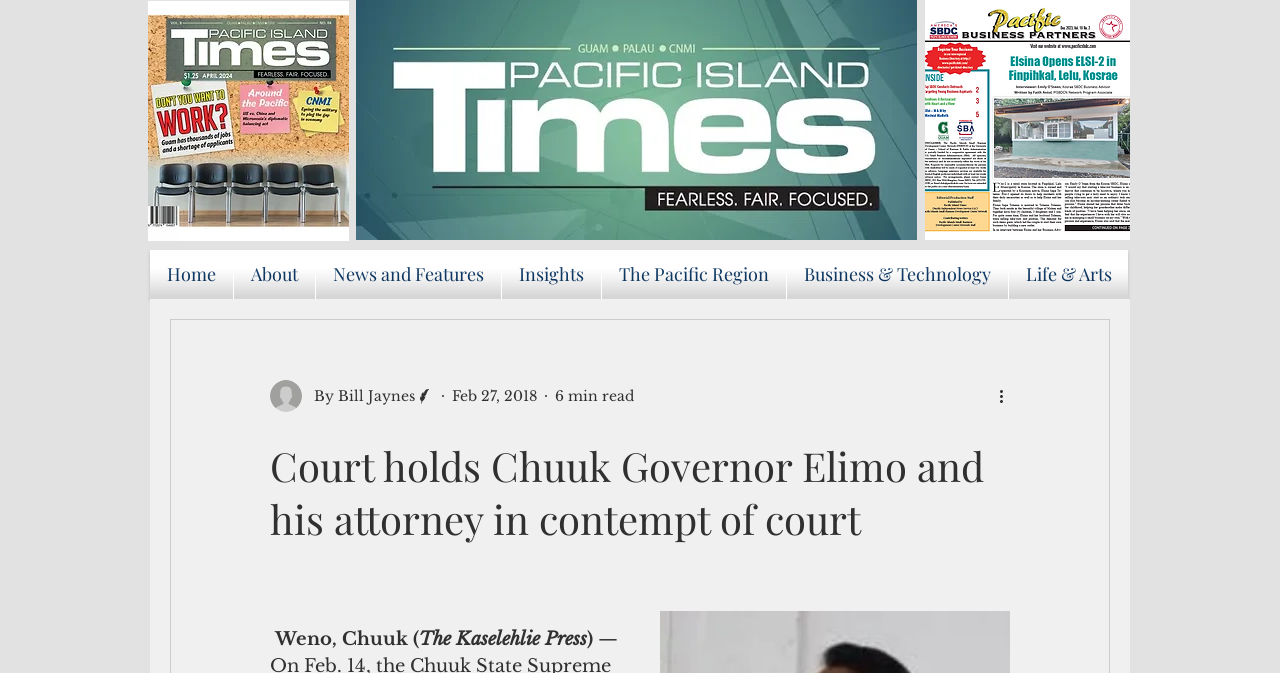Provide the bounding box coordinates of the HTML element described as: "About". The bounding box coordinates should be four float numbers between 0 and 1, i.e., [left, top, right, bottom].

[0.183, 0.371, 0.246, 0.444]